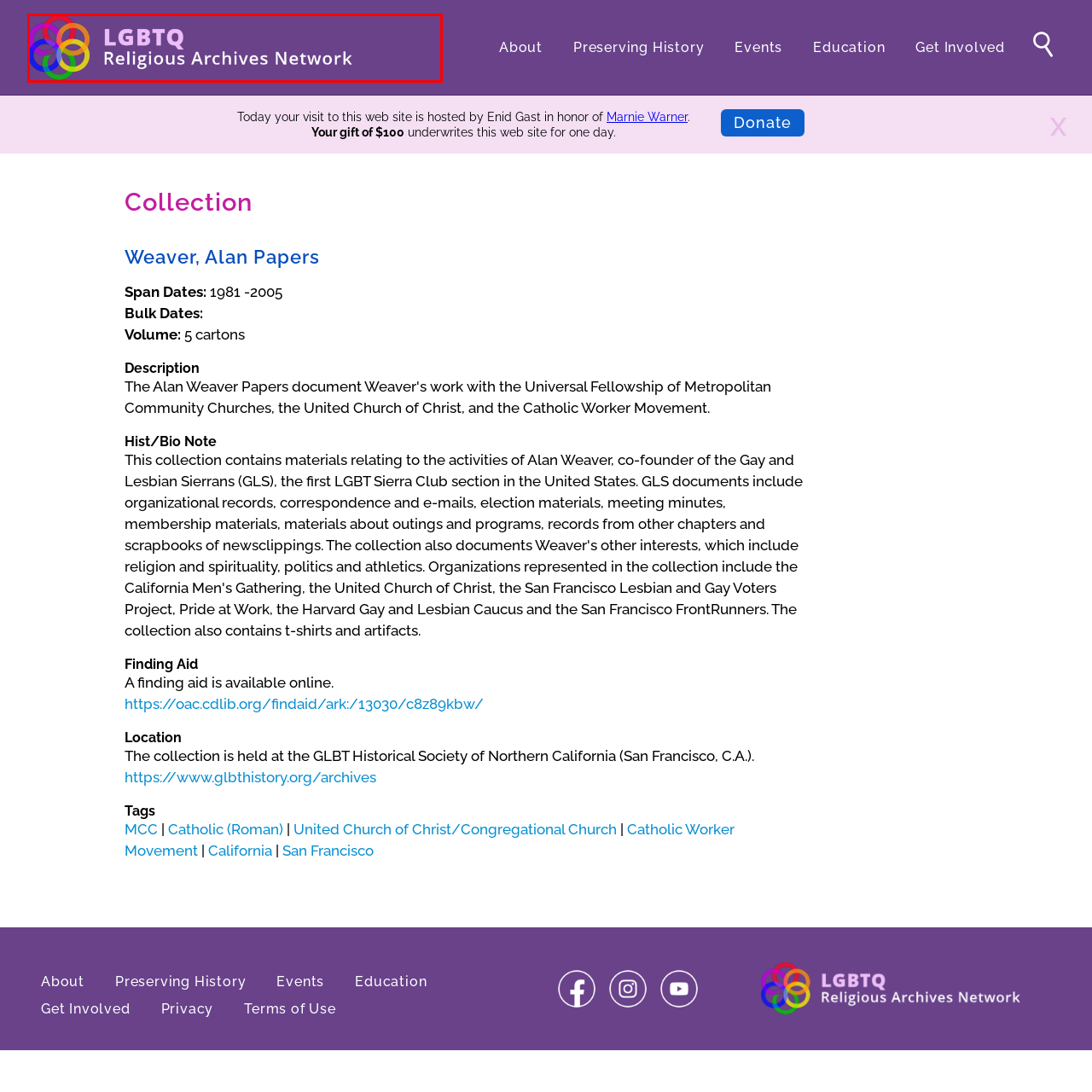Elaborate on the visual details of the image contained within the red boundary.

The image displays the logo of the LGBTQ+ Religious Archives Network, set against a vibrant purple background. The logo features a colorful design composed of interlocking rings in shades of red, orange, yellow, green, blue, and purple, symbolizing inclusivity and diversity within religious contexts. Accompanying the graphic is the text "LGBTQ+ Religious Archives Network," presented in bold letters with "LGBTQ+" in a prominent font that emphasizes the network's commitment to archiving the histories and contributions of LGBTQ+ individuals and communities within various religious traditions. This visual identity reflects the organization's mission to preserve and share the rich tapestry of LGBTQ+ religious history.